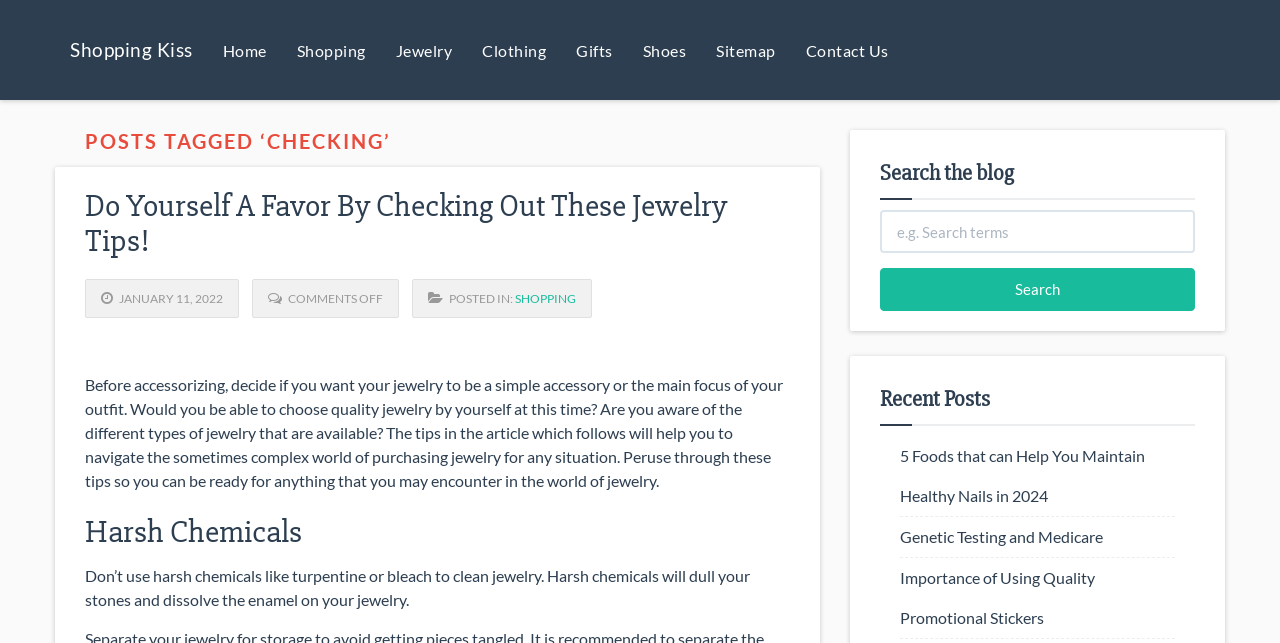Provide the bounding box coordinates of the UI element this sentence describes: "Shopping Kiss".

[0.043, 0.031, 0.162, 0.124]